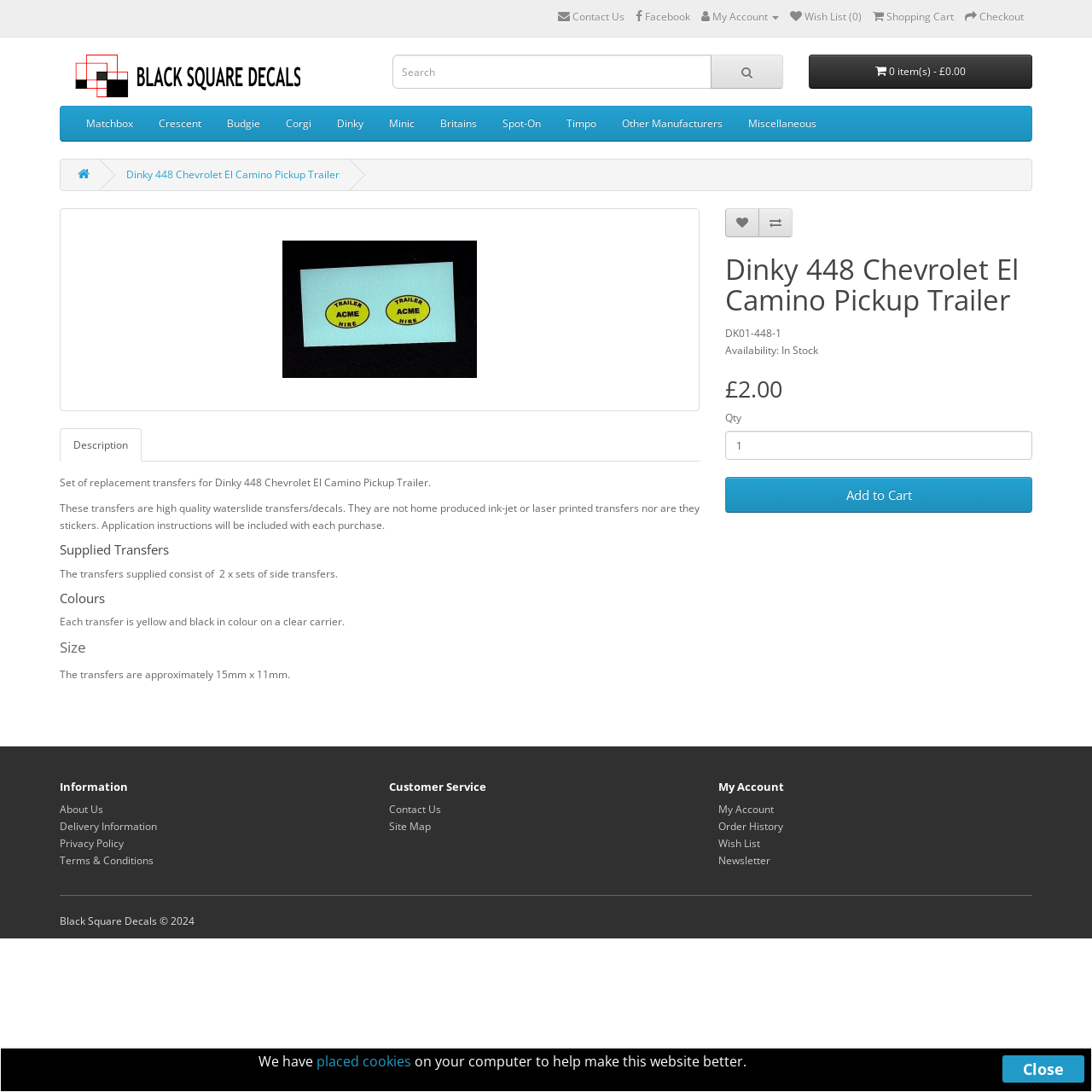Please provide a comprehensive response to the question below by analyzing the image: 
What is the name of the website?

I determined the name of the website by looking at the top-left corner of the webpage, where the logo and website name 'Black Square Decals' are displayed.